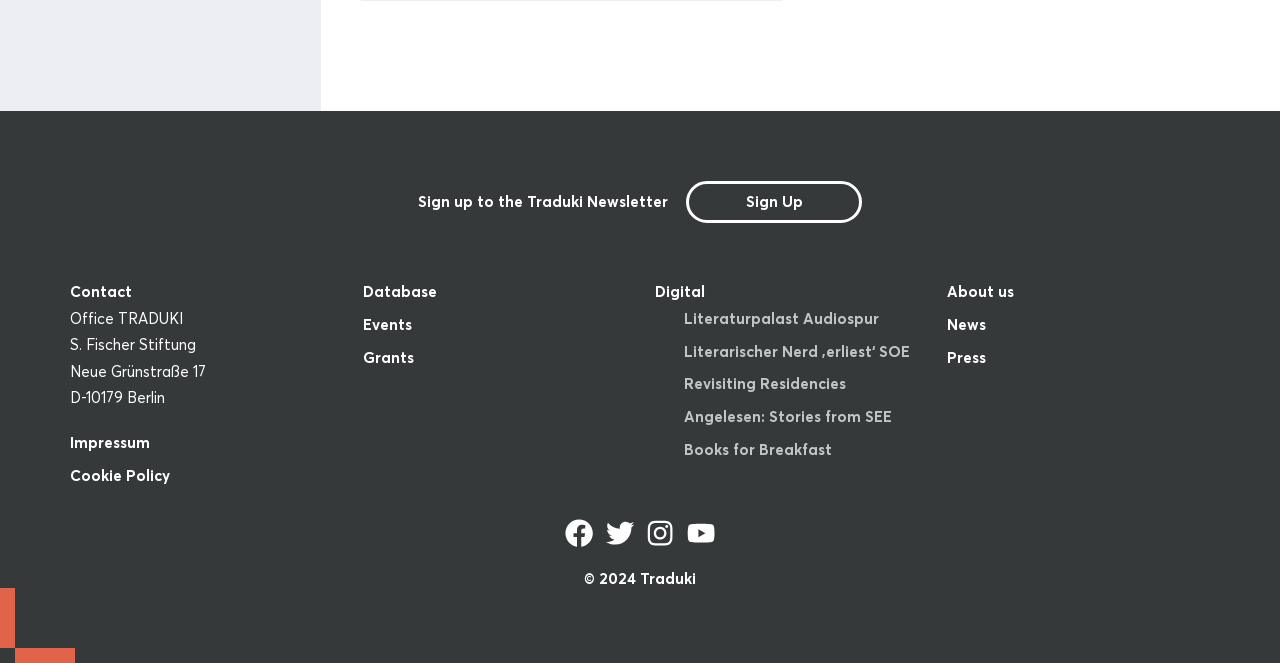What is the newsletter sign-up text? Look at the image and give a one-word or short phrase answer.

Sign up to the Traduki Newsletter